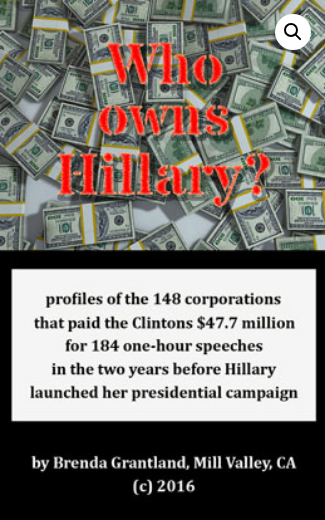Explain the content of the image in detail.

The image features the cover of the book titled "Who owns Hillary?" prominently displayed against a backdrop of scattered U.S. currency. The title is rendered in bold red letters, creating a striking contrast that draws the viewer's attention. Below the title, a subtitle reads: “profiles of the 148 corporations that paid the Clintons $47.7 million for 184 one-hour speeches in the two years before Hillary launched her presidential campaign.” 

At the bottom of the cover, the author’s name, Brenda Grantland, is noted along with the location, Mill Valley, CA, and the copyright year (c) 2016. This cover design not only signals an investigation into the financial ties between the Clintons and influential corporations but also invites readers to explore the implications of such relationships in the context of political campaign dynamics. The overall layout and imagery effectively convey a sense of intrigue and critical analysis pertaining to political finance.